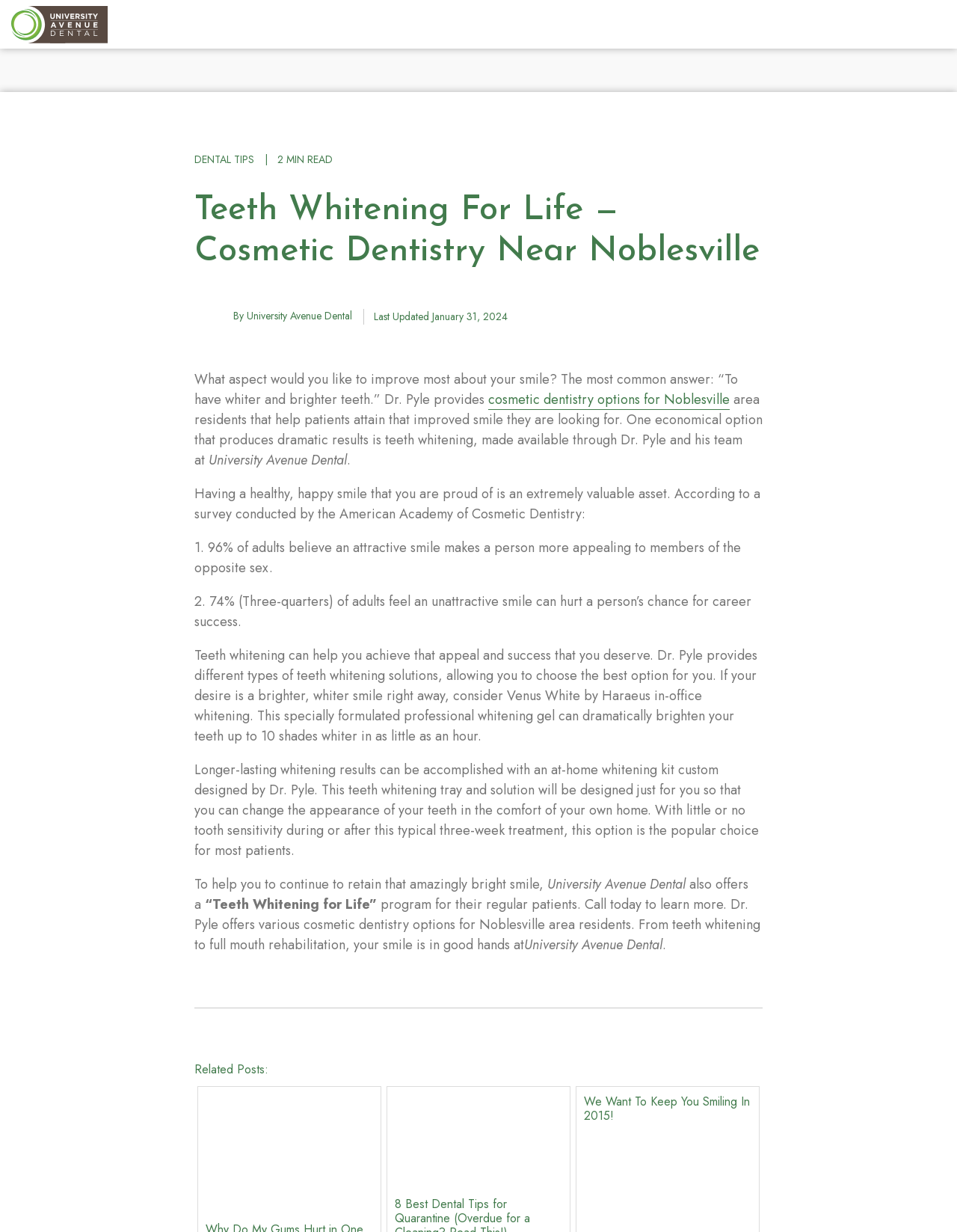Determine the bounding box coordinates for the UI element with the following description: "University Avenue Dental". The coordinates should be four float numbers between 0 and 1, represented as [left, top, right, bottom].

[0.258, 0.251, 0.368, 0.263]